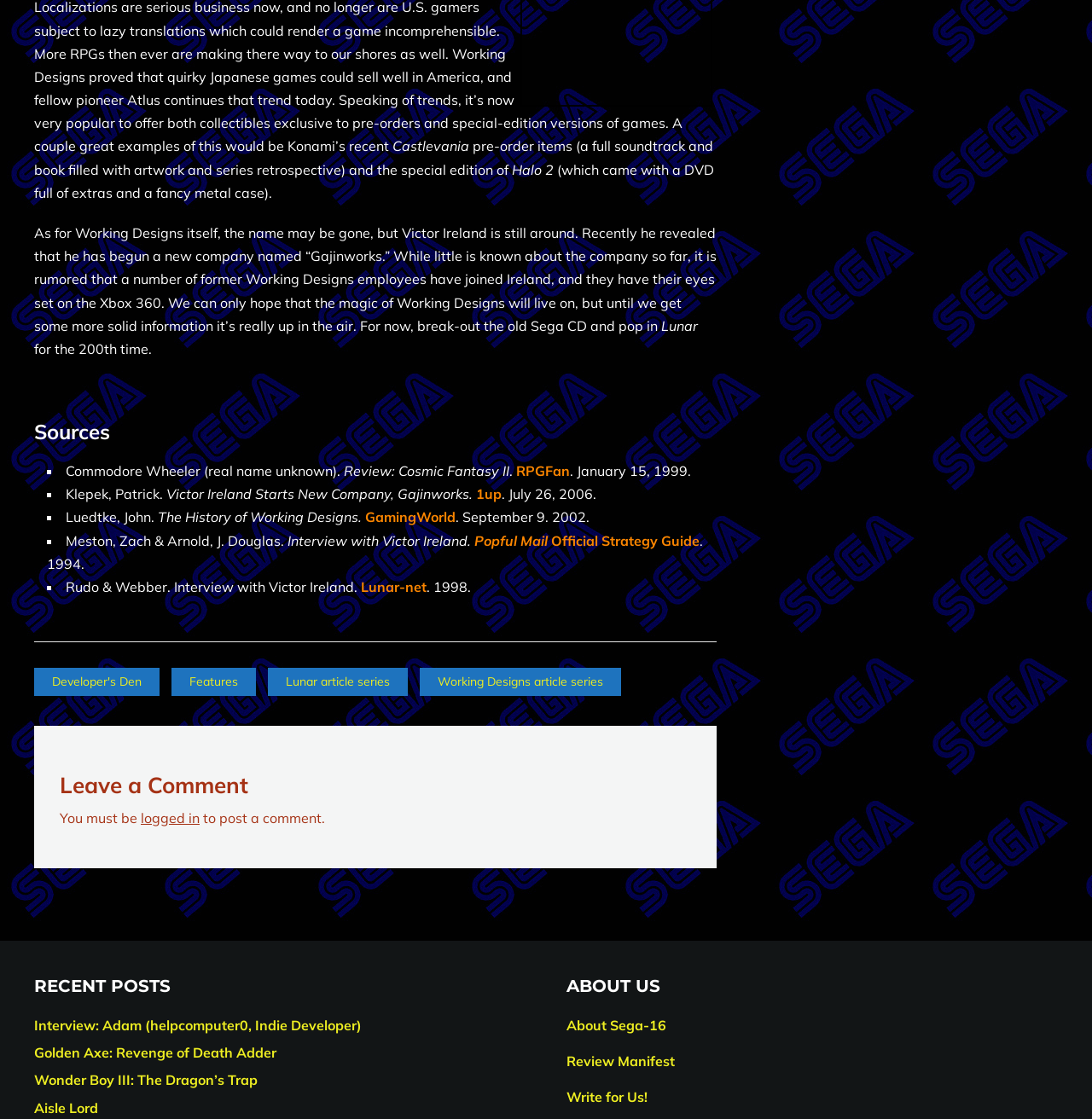What is the name of the article series mentioned in the footer?
Answer the question with a thorough and detailed explanation.

The footer of the webpage contains links to various sections, including the Lunar article series, which suggests that the website has a collection of articles related to the game Lunar.